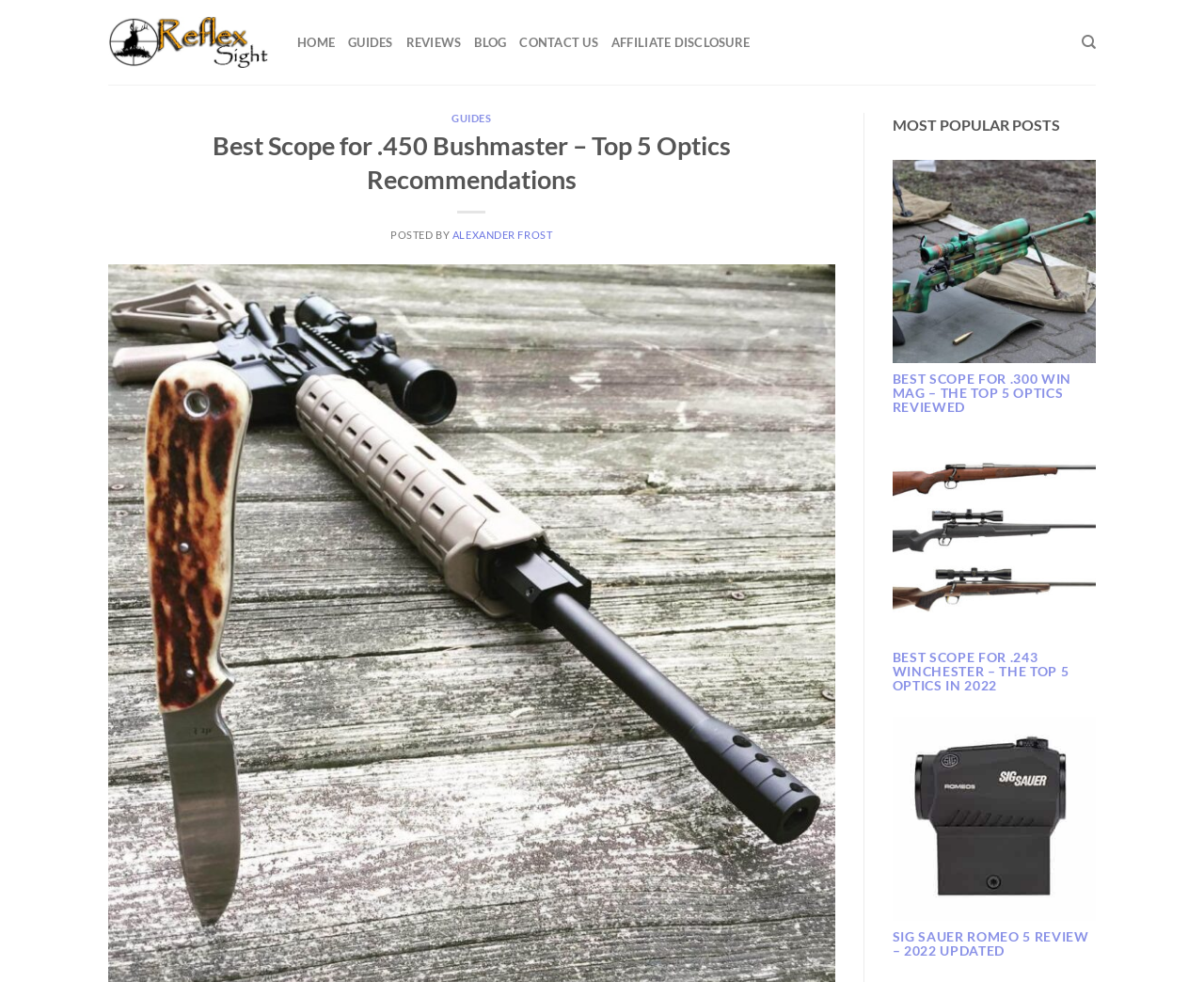Locate the bounding box coordinates of the clickable part needed for the task: "Check the 'MOST POPULAR POSTS'".

[0.741, 0.115, 0.91, 0.139]